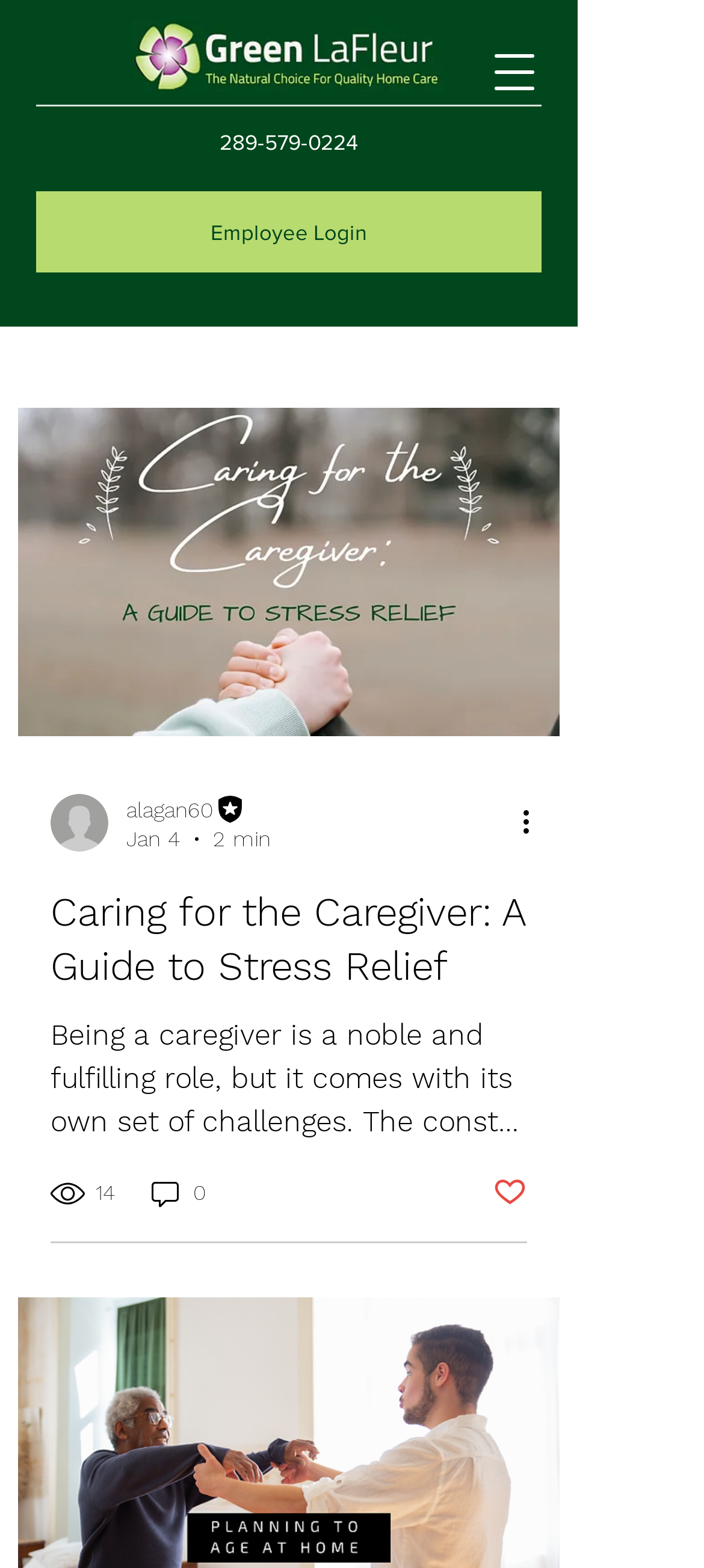Please answer the following question as detailed as possible based on the image: 
What is the phone number on the top?

I found the phone number by looking at the top section of the webpage, where I saw a link with the text '289-579-0224'.